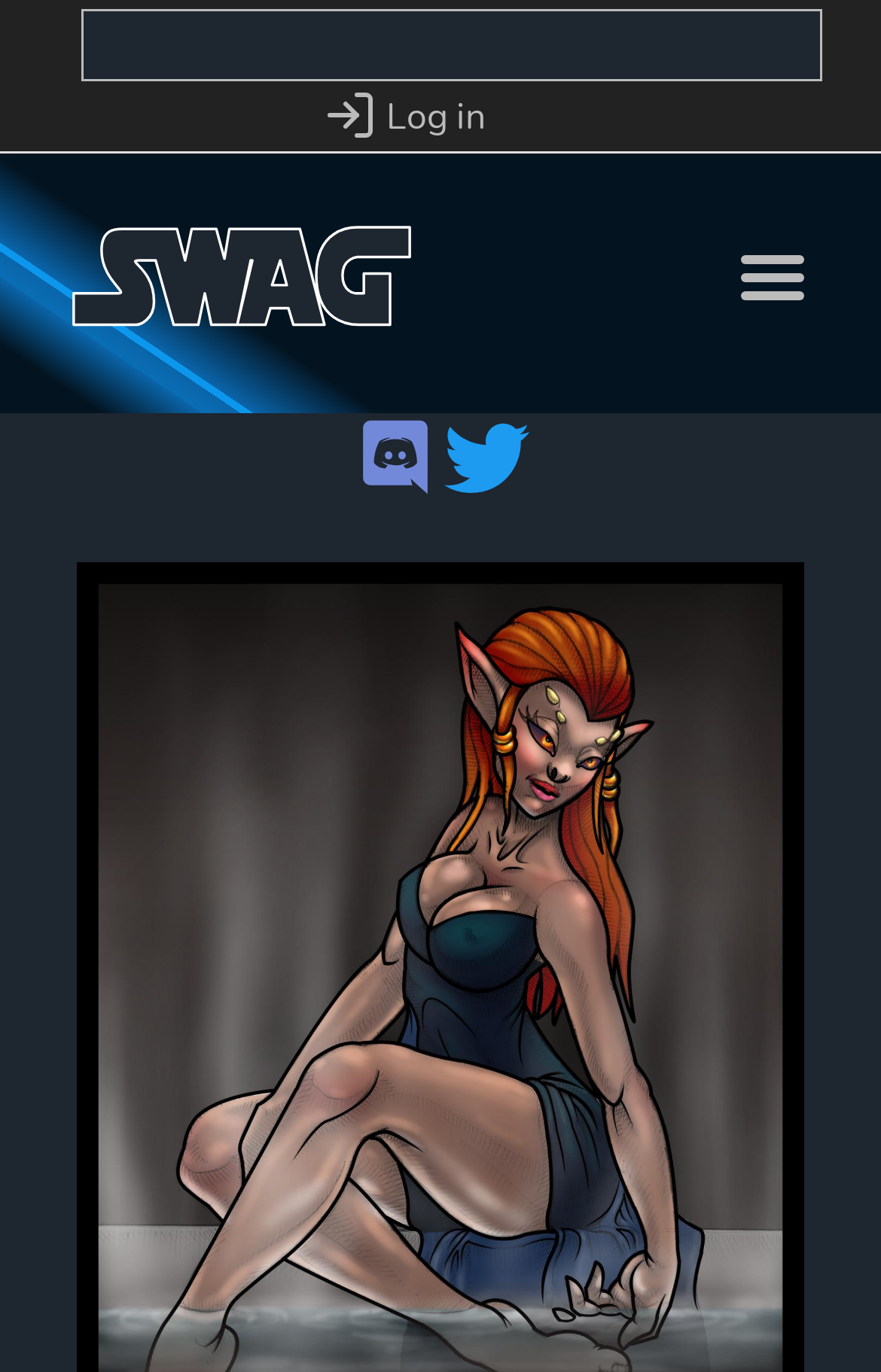Using the element description provided, determine the bounding box coordinates in the format (top-left x, top-left y, bottom-right x, bottom-right y). Ensure that all values are floating point numbers between 0 and 1. Element description: alt="Home"

[0.082, 0.212, 0.467, 0.248]